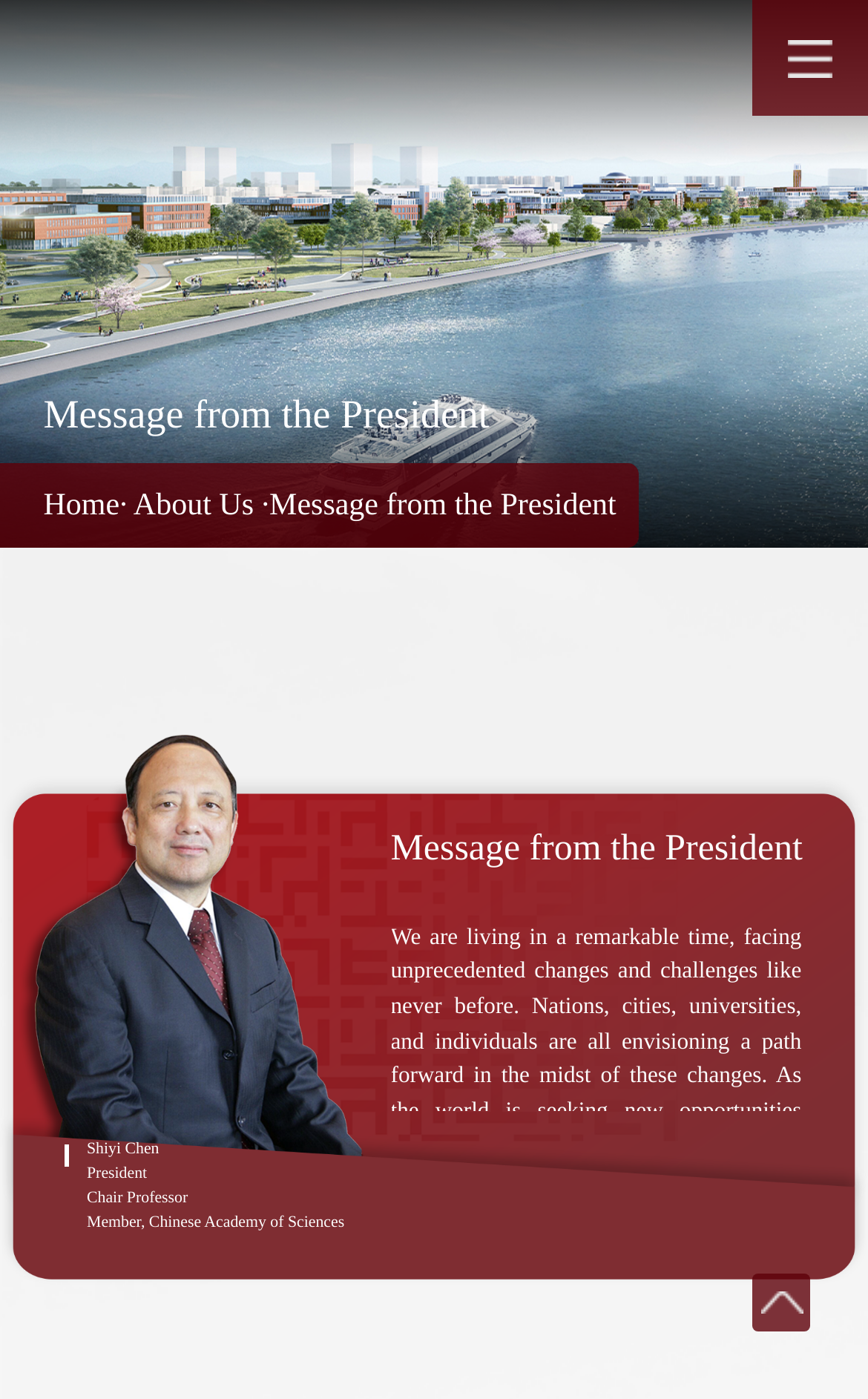What is the title of the message from the president?
Refer to the image and give a detailed answer to the query.

I found the title of the message from the president by looking at the StaticText element with bounding box coordinates [0.05, 0.28, 0.564, 0.311], which contains the text 'Message from the President'.